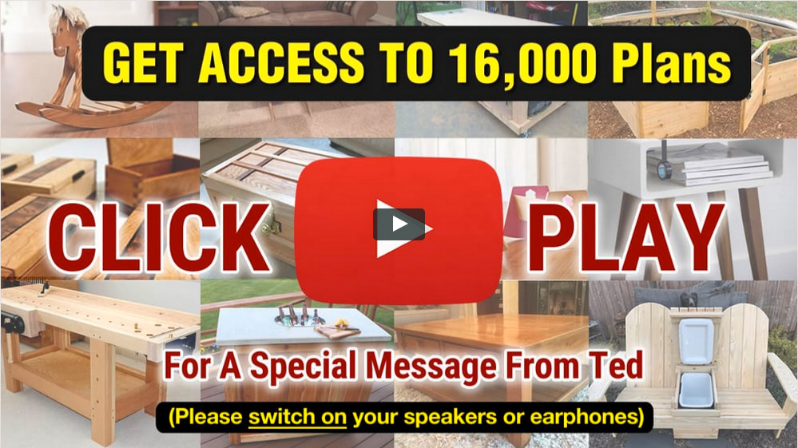Outline with detail what the image portrays.

The image prominently displays a call to action for viewers to access 16,000 woodworking plans. Centered in the image is a large red play button, indicating that clicking it will lead to a special video message from Ted. Surrounding the play button are various woodworking projects, showcasing an array of completed pieces such as furniture and decorative items, presenting the creative possibilities available through the plans. The text emphasizes urgency with phrases like "GET ACCESS TO 16,000 Plans" and "CLICK PLAY," encouraging users to engage with the content, while a note at the bottom advises viewers to turn on their speakers or earphones for the message. This visual is designed to capture attention and drive interest in woodworking as a hobby.